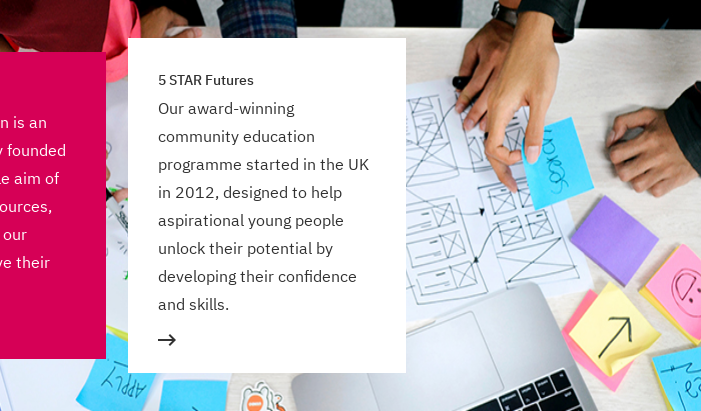What is the focus of the 5 STAR Futures program?
Using the image as a reference, answer with just one word or a short phrase.

Empowering young people